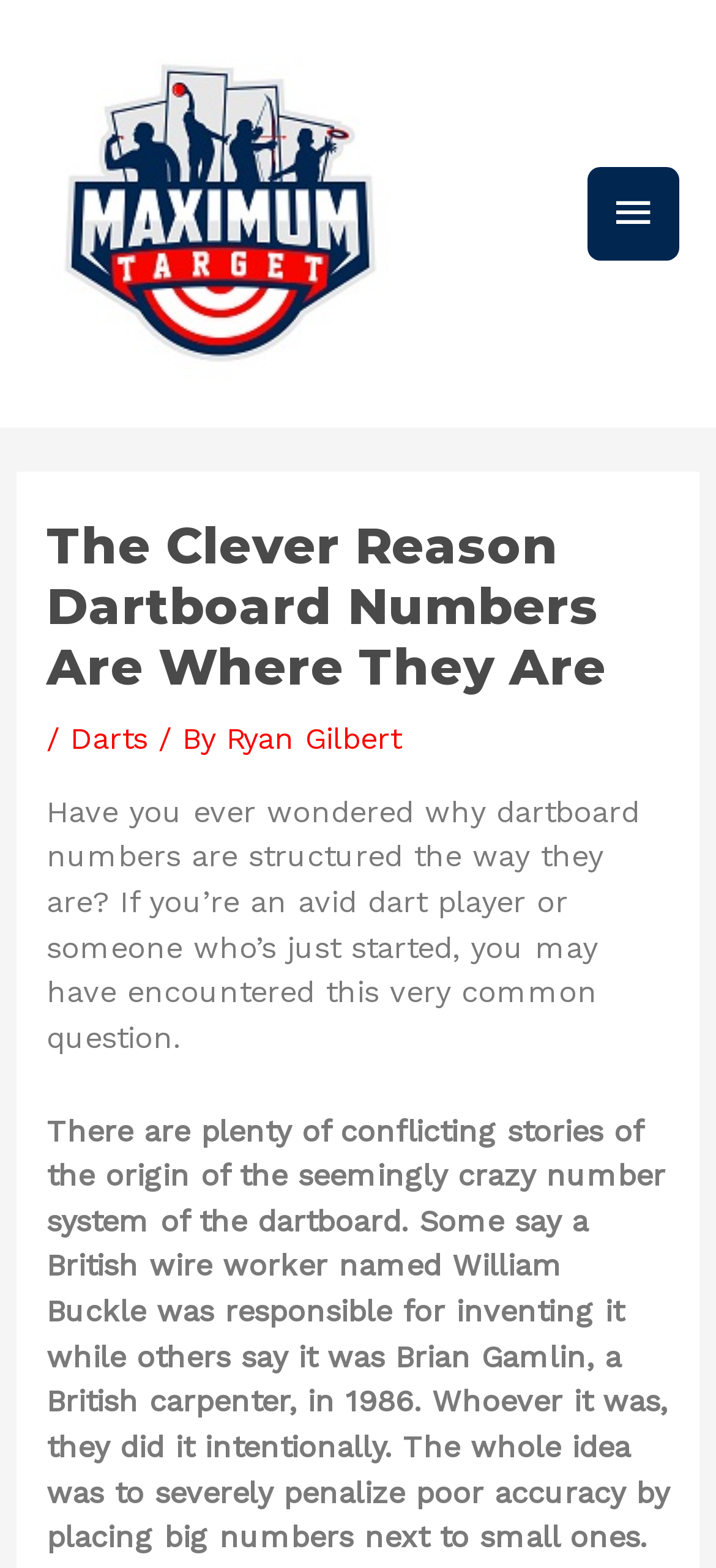Give a one-word or one-phrase response to the question: 
Who wrote the article?

Ryan Gilbert